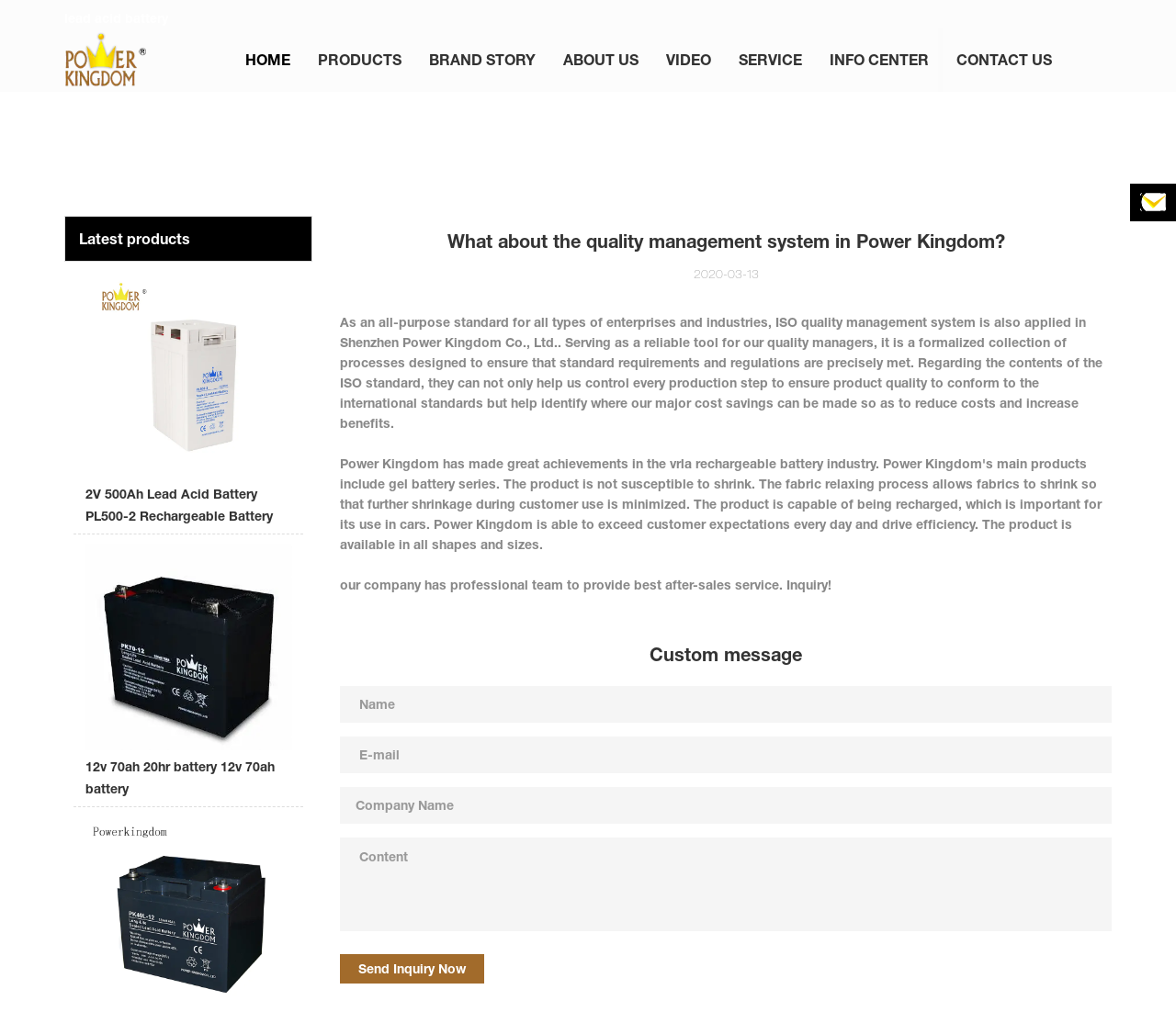Highlight the bounding box coordinates of the element that should be clicked to carry out the following instruction: "Click on the PRODUCT link". The coordinates must be given as four float numbers ranging from 0 to 1, i.e., [left, top, right, bottom].

[0.27, 0.027, 0.341, 0.09]